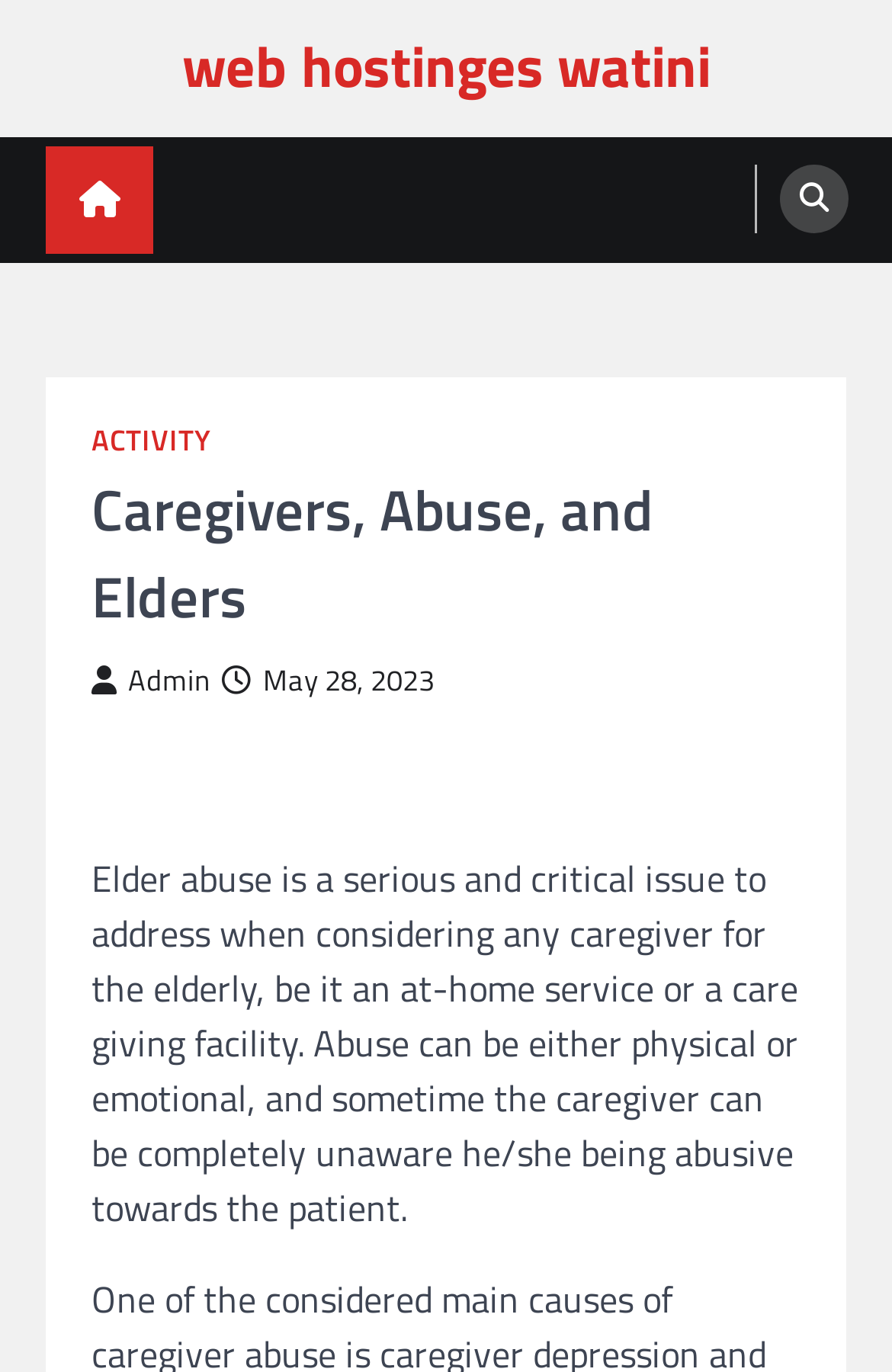Can you identify and provide the main heading of the webpage?

Caregivers, Abuse, and Elders